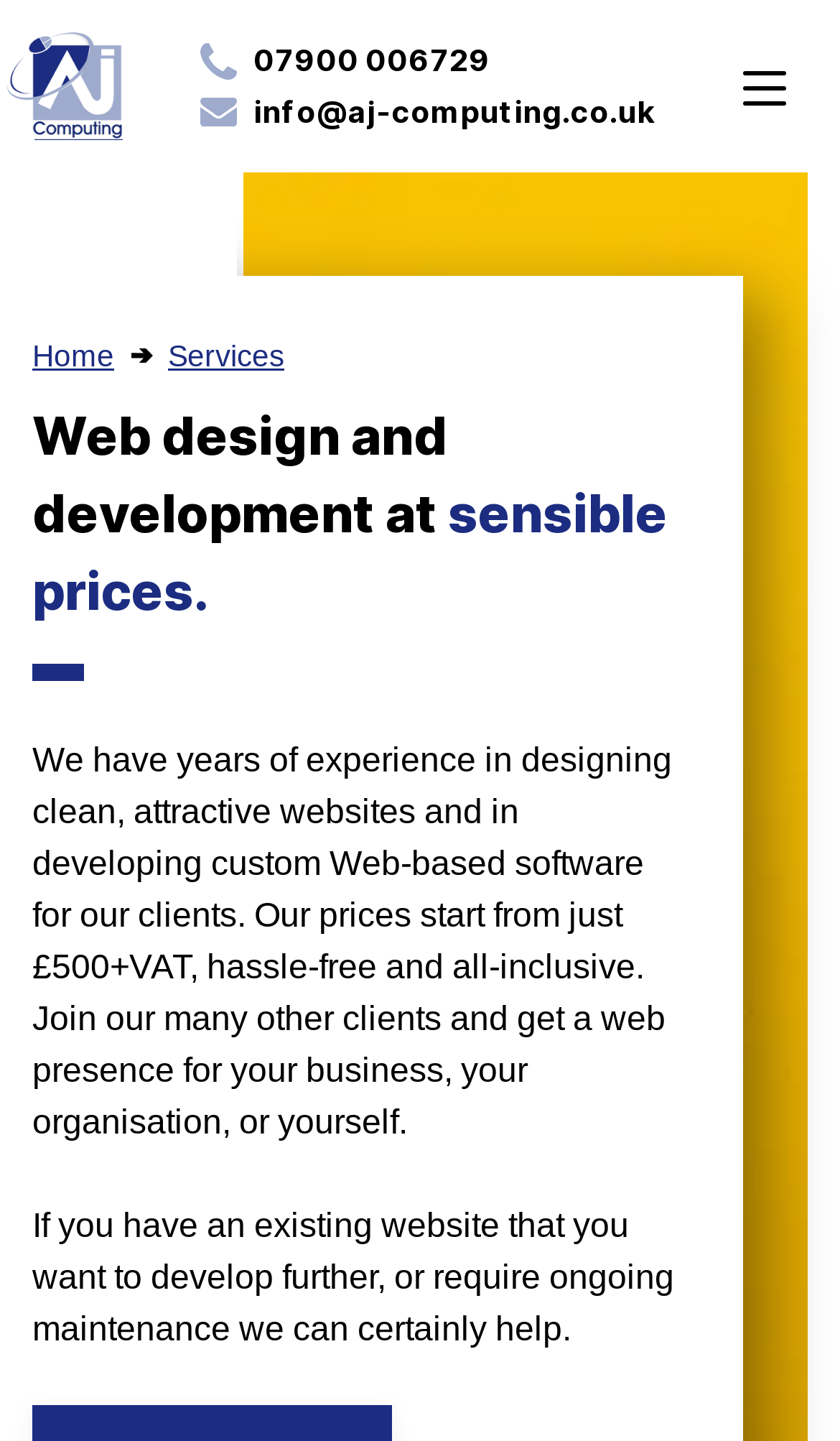Can you look at the image and give a comprehensive answer to the question:
What services does the company offer?

The company offers web design and development services, as mentioned in the heading element 'Web design and development at sensible prices.' and the StaticText element that mentions 'designing clean, attractive websites and in developing custom Web-based software for our clients'.